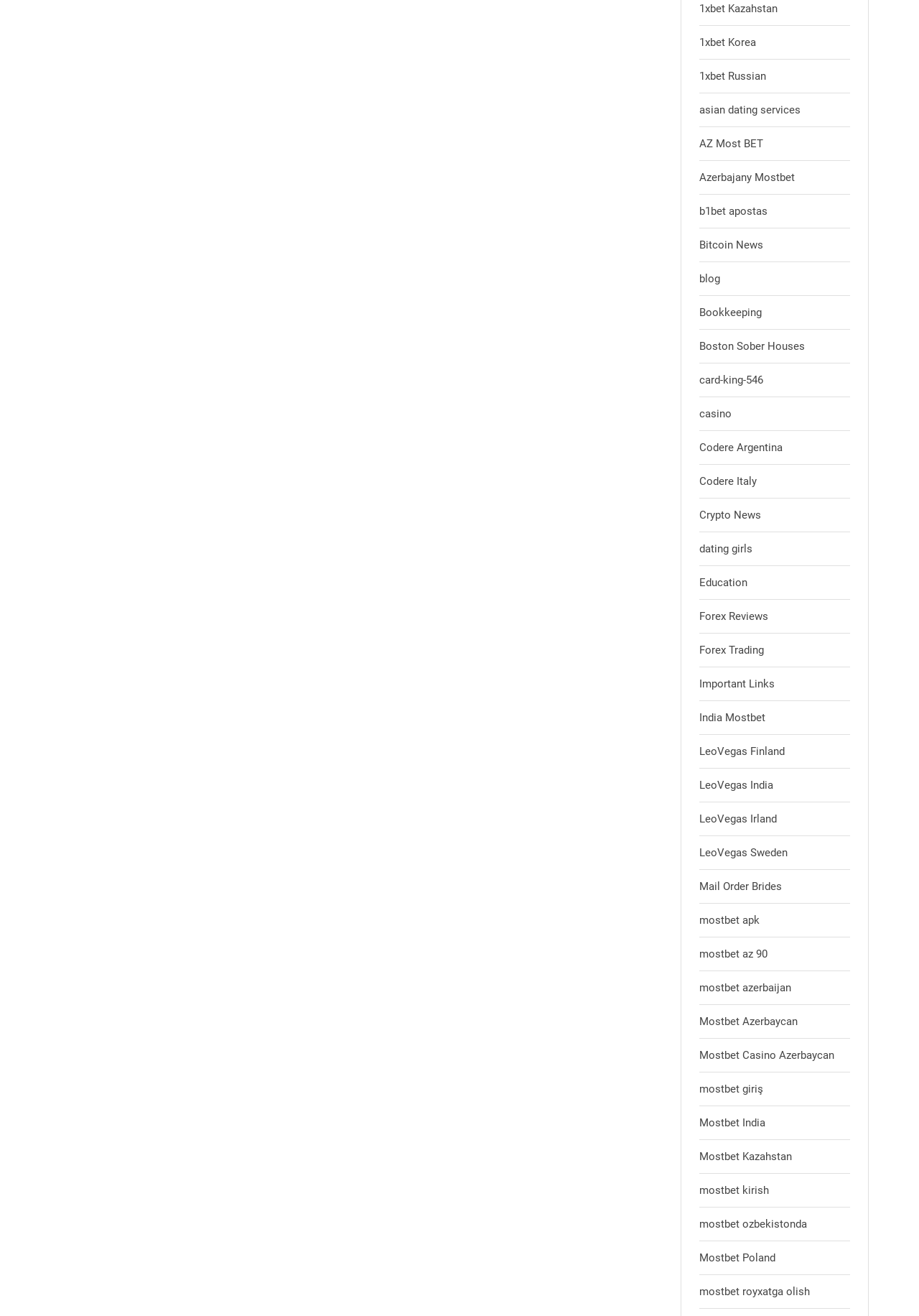What languages are supported by the betting services?
Please answer the question with a single word or phrase, referencing the image.

Multiple languages